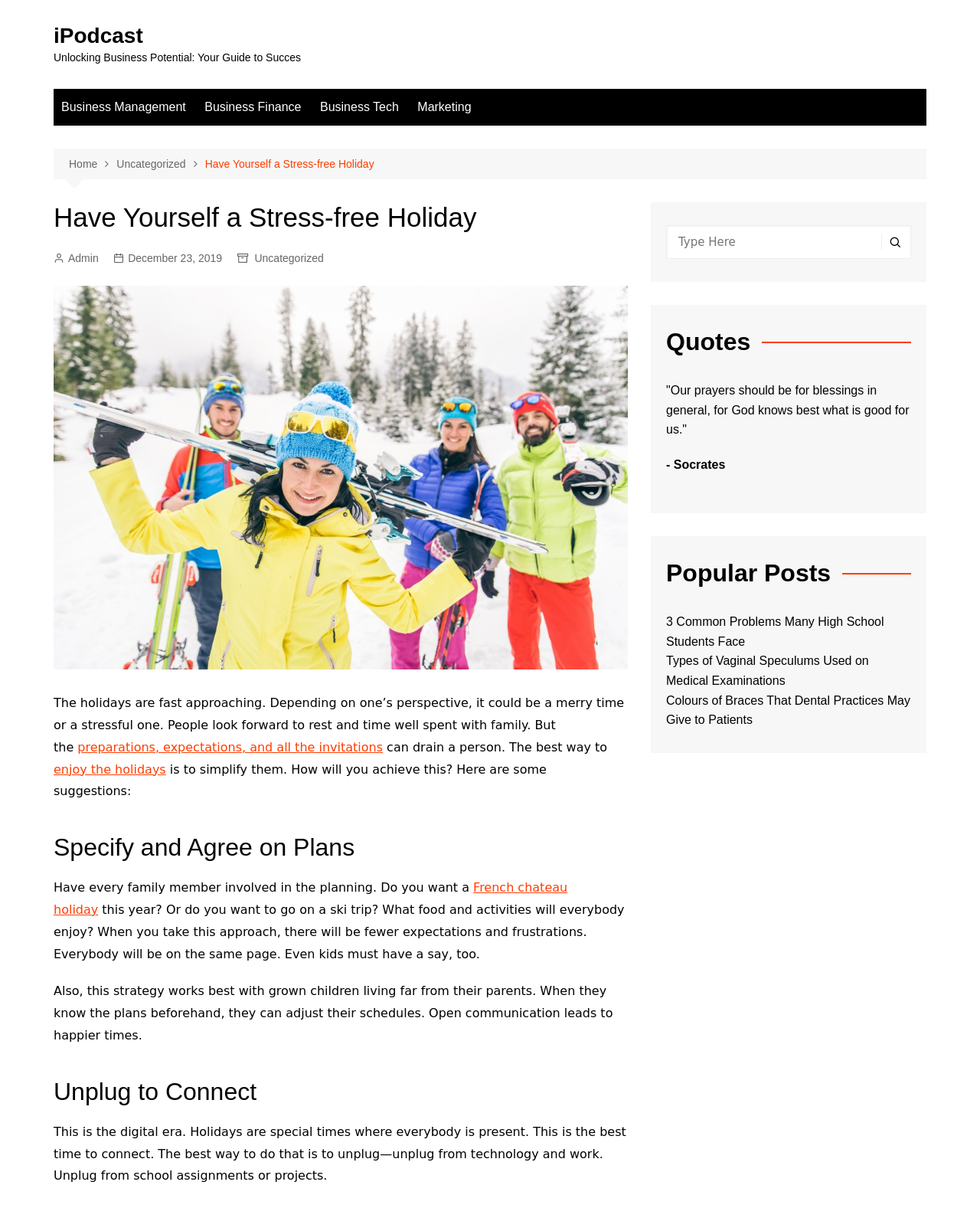What is the purpose of involving every family member in planning?
From the screenshot, provide a brief answer in one word or phrase.

Fewer expectations and frustrations